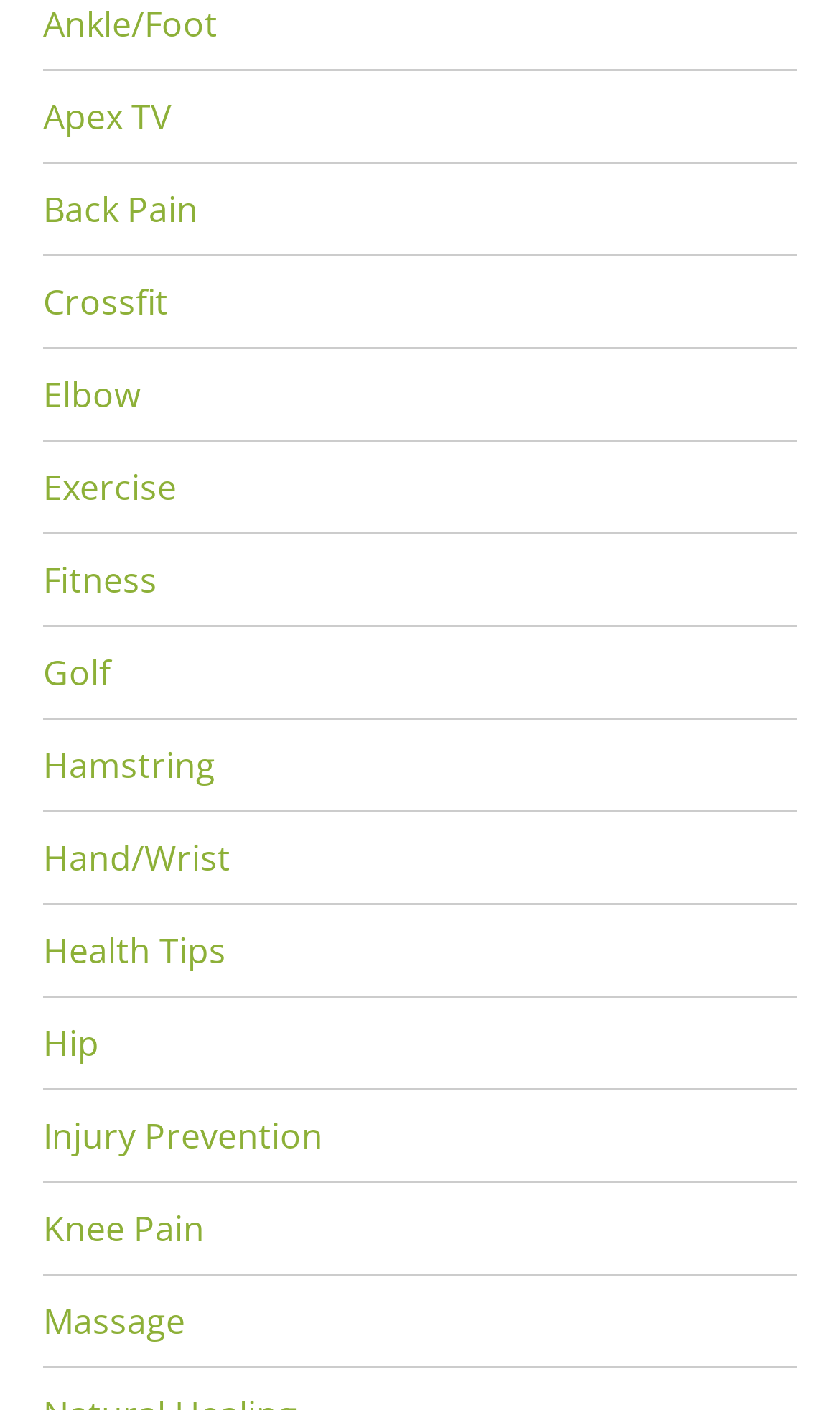Locate the bounding box coordinates of the clickable region to complete the following instruction: "Read about Elbow."

[0.051, 0.263, 0.167, 0.297]